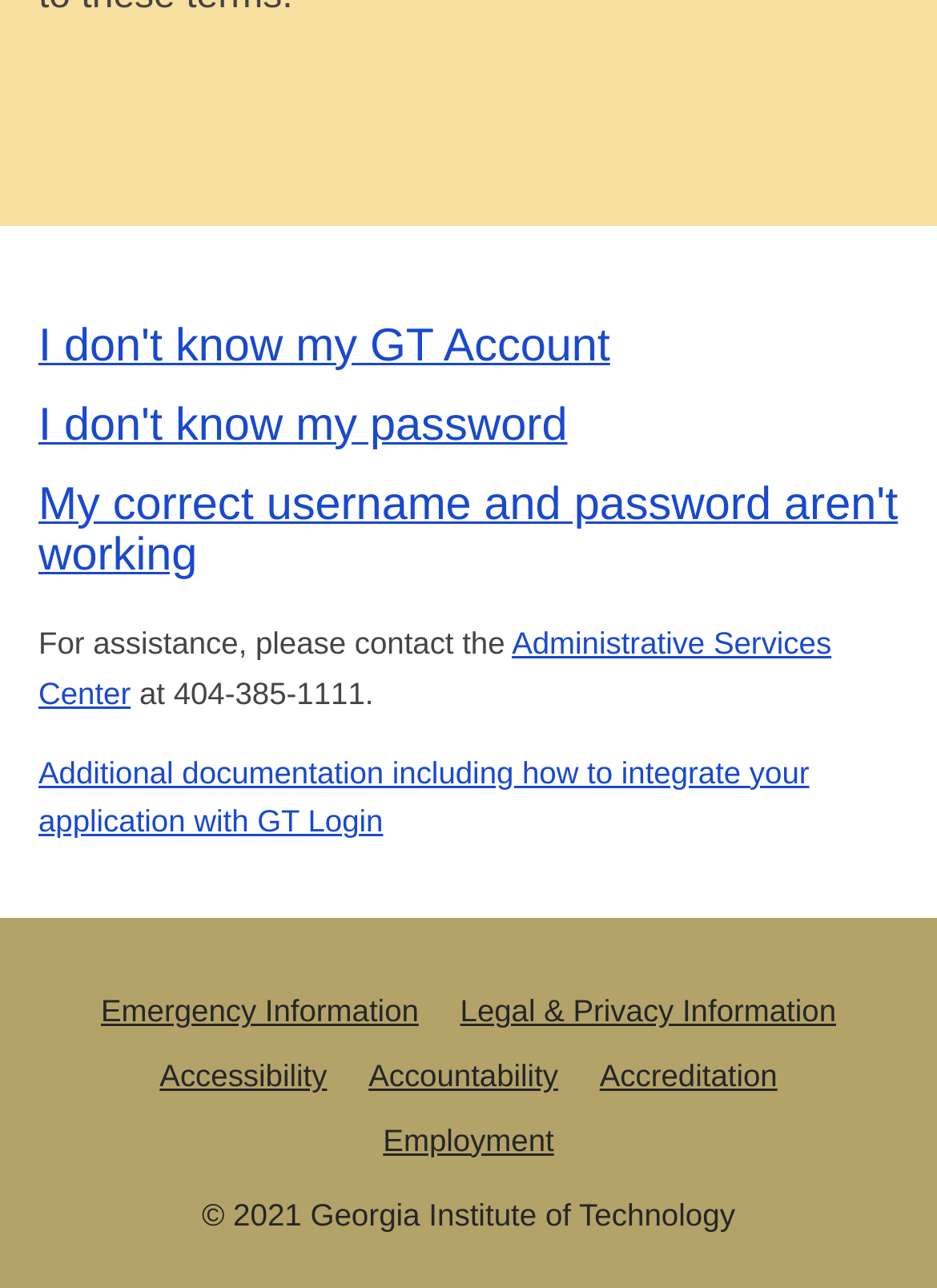Please identify the coordinates of the bounding box for the clickable region that will accomplish this instruction: "Get additional documentation on integrating application with GT Login".

[0.041, 0.585, 0.864, 0.652]